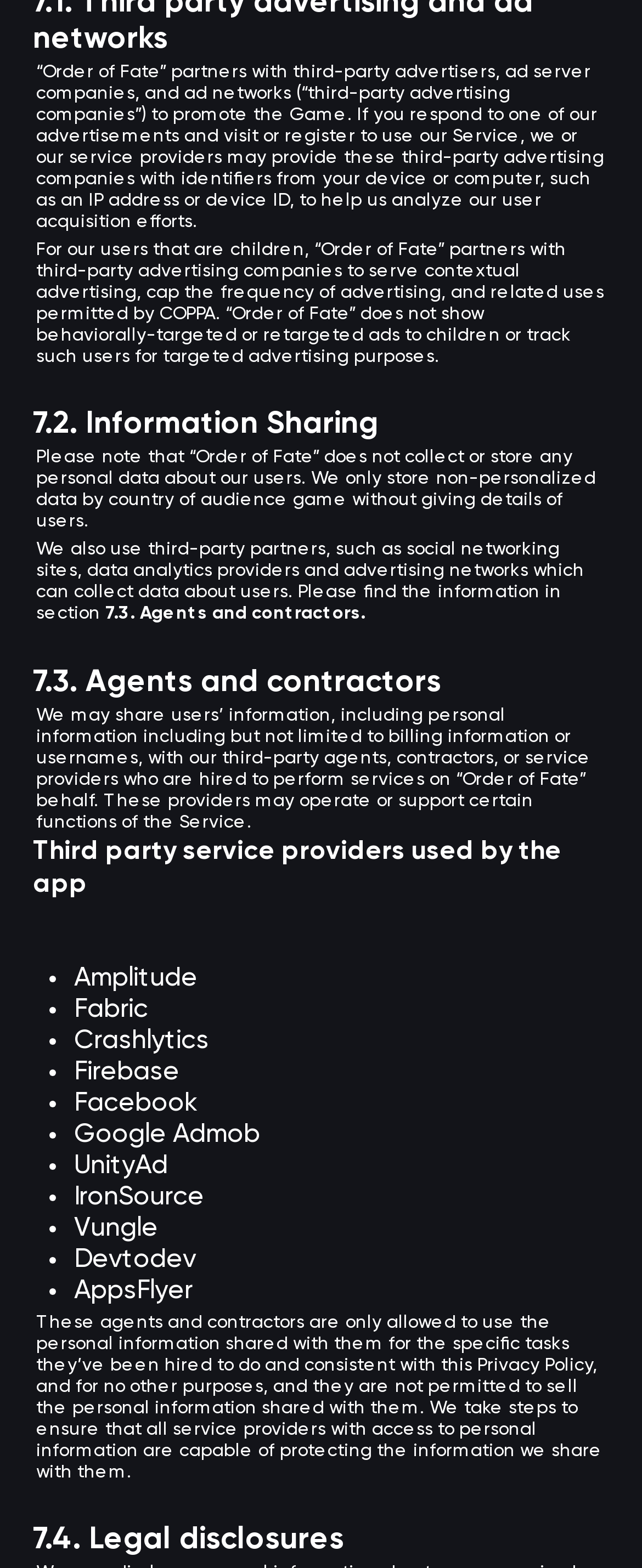Using the element description: "Google Admob", determine the bounding box coordinates for the specified UI element. The coordinates should be four float numbers between 0 and 1, [left, top, right, bottom].

[0.115, 0.716, 0.405, 0.732]